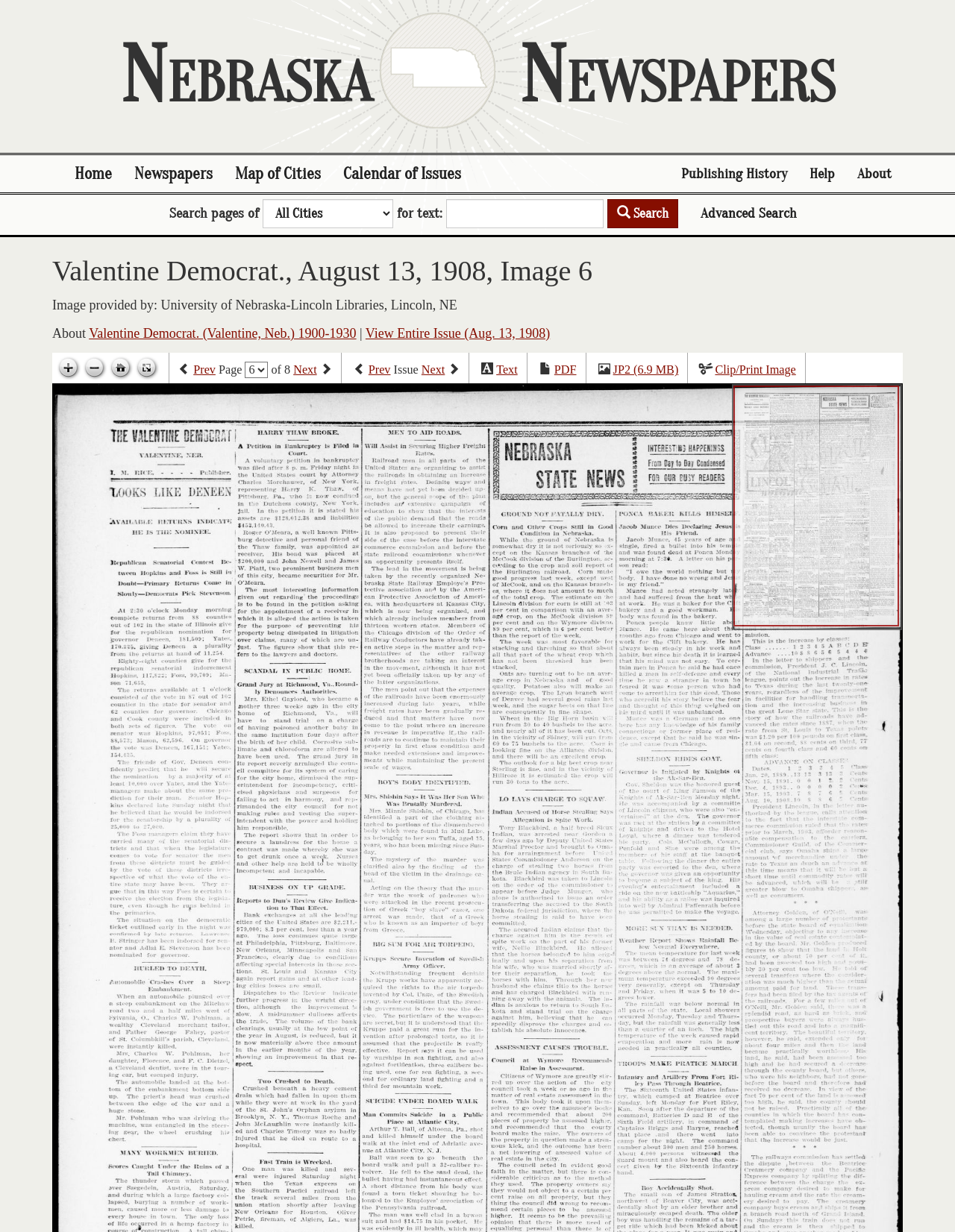Create a detailed summary of all the visual and textual information on the webpage.

This webpage is dedicated to Nebraska Newspapers, providing resources related to the state's papers, including full-text search and historical essays. At the top, there is a heading "Nebraska Newspapers" followed by a navigation menu with seven links: "Home", "Newspapers", "Map of Cities", "Calendar of Issues", "Publishing History", "Help", and "About". 

Below the navigation menu, there is a search bar with a combobox and a search button. The search bar is labeled "Search pages of" and has a text input field for users to enter their search terms. 

On the left side of the page, there is a heading "Valentine Democrat., August 13, 1908, Image 6" followed by a static text "Image provided by: University of Nebraska-Lincoln Libraries, Lincoln, NE" and a link to "Valentine Democrat. (Valentine, Neb.) 1900-1930". 

There are five icons on the top-left corner of the page, which are "Zoom in", "Zoom out", "Go home", "Toggle full page", each with a corresponding image. 

Below these icons, there is a pagination section with links to "Previous page", "Next page", "Previous issue", and "Next issue". There are also links to view the issue in different formats, such as "Text", "PDF", "JP2 (6.9 MB)", and "Clip/Print Image". 

The main content of the page is an image of a newspaper page, which takes up most of the page's real estate. The image is displayed within a canvas element.